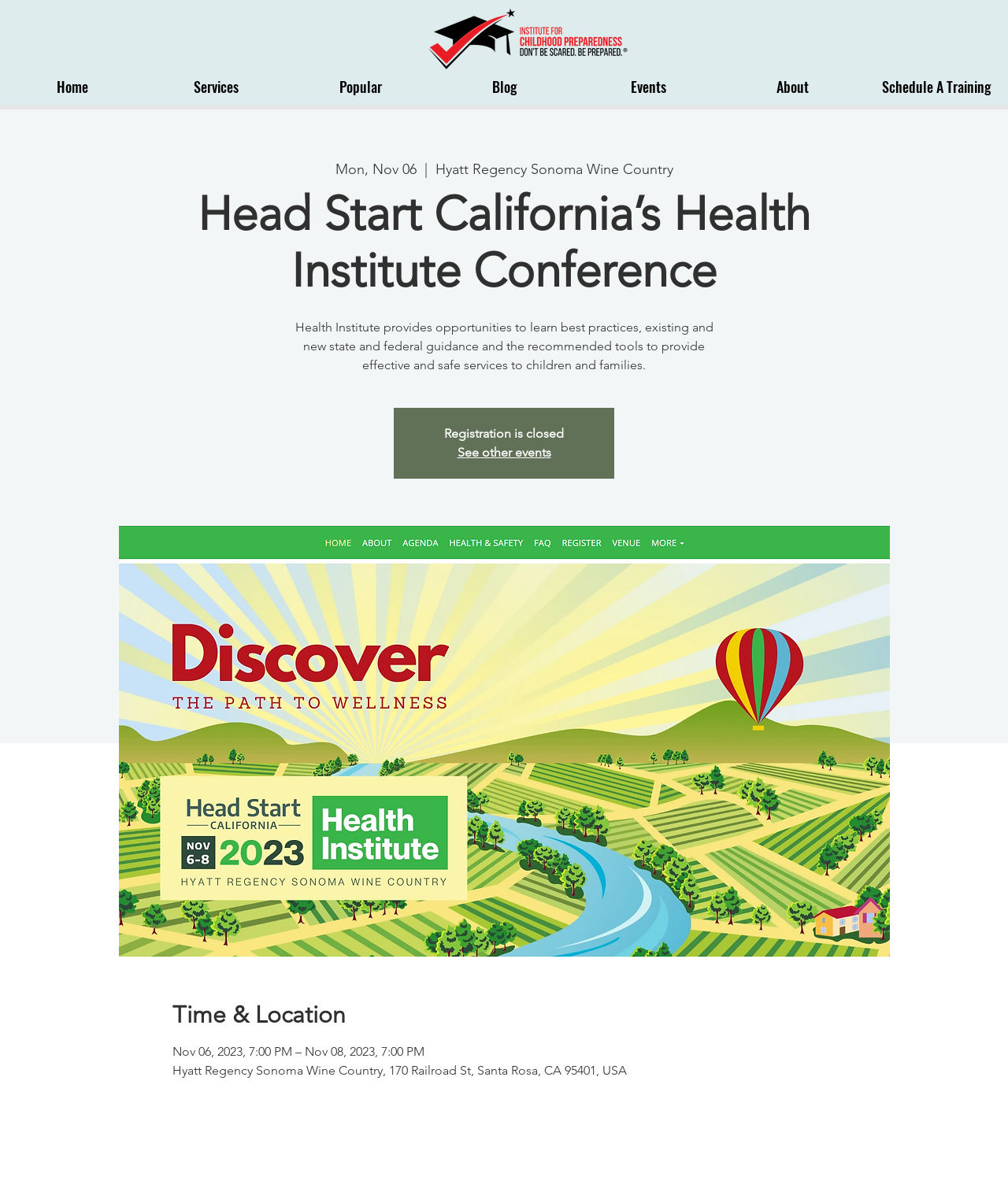Please respond in a single word or phrase: 
Is the registration for the conference open?

No